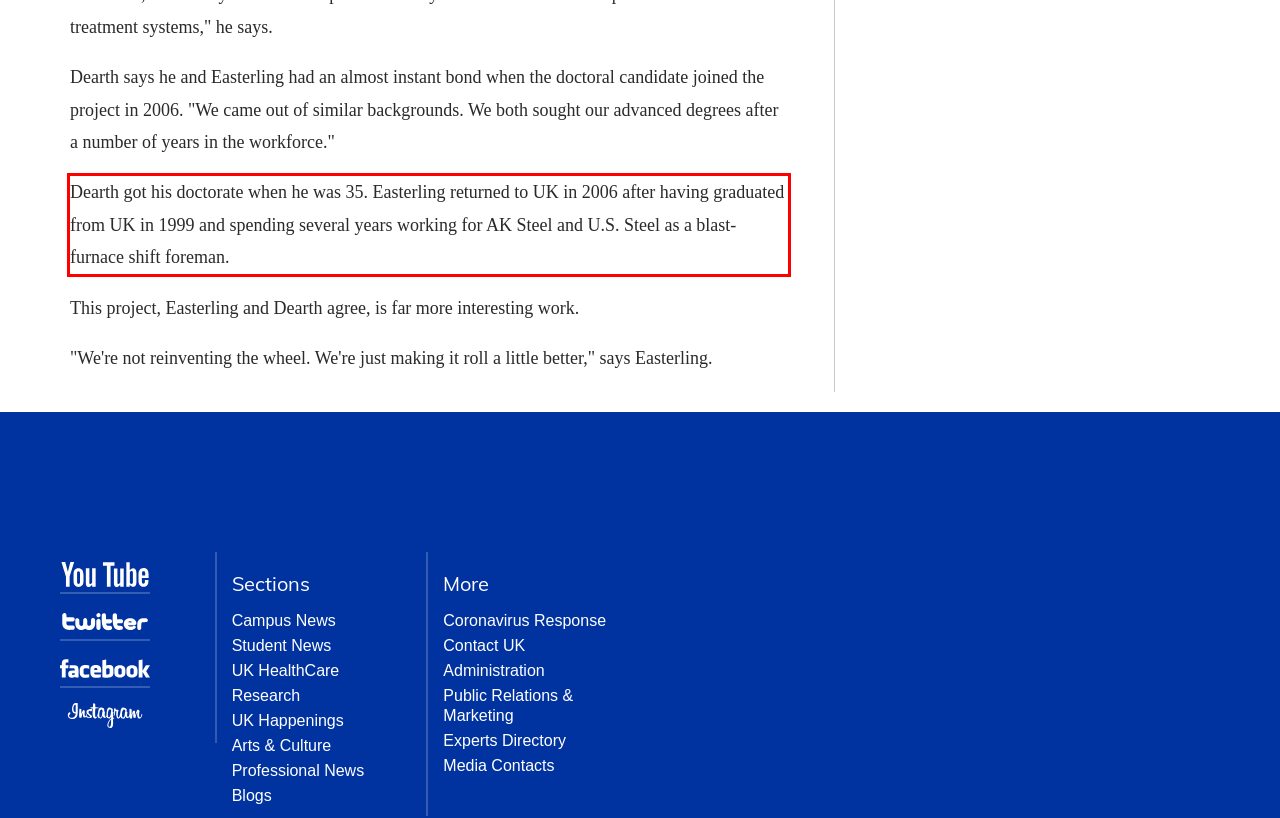Given the screenshot of a webpage, identify the red rectangle bounding box and recognize the text content inside it, generating the extracted text.

Dearth got his doctorate when he was 35. Easterling returned to UK in 2006 after having graduated from UK in 1999 and spending several years working for AK Steel and U.S. Steel as a blast-furnace shift foreman.